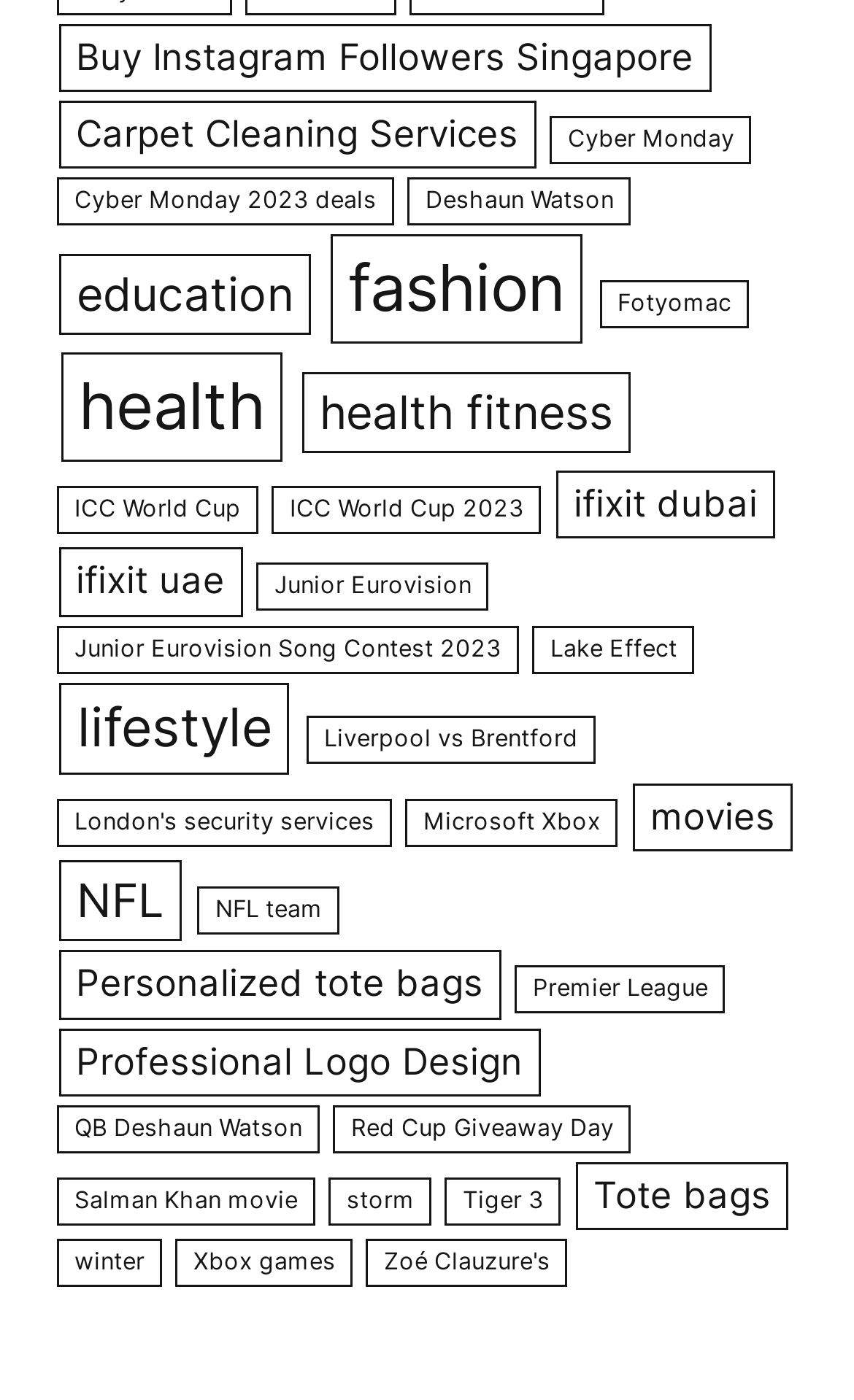Determine the bounding box of the UI component based on this description: "Liverpool vs Brentford". The bounding box coordinates should be four float values between 0 and 1, i.e., [left, top, right, bottom].

[0.359, 0.51, 0.697, 0.545]